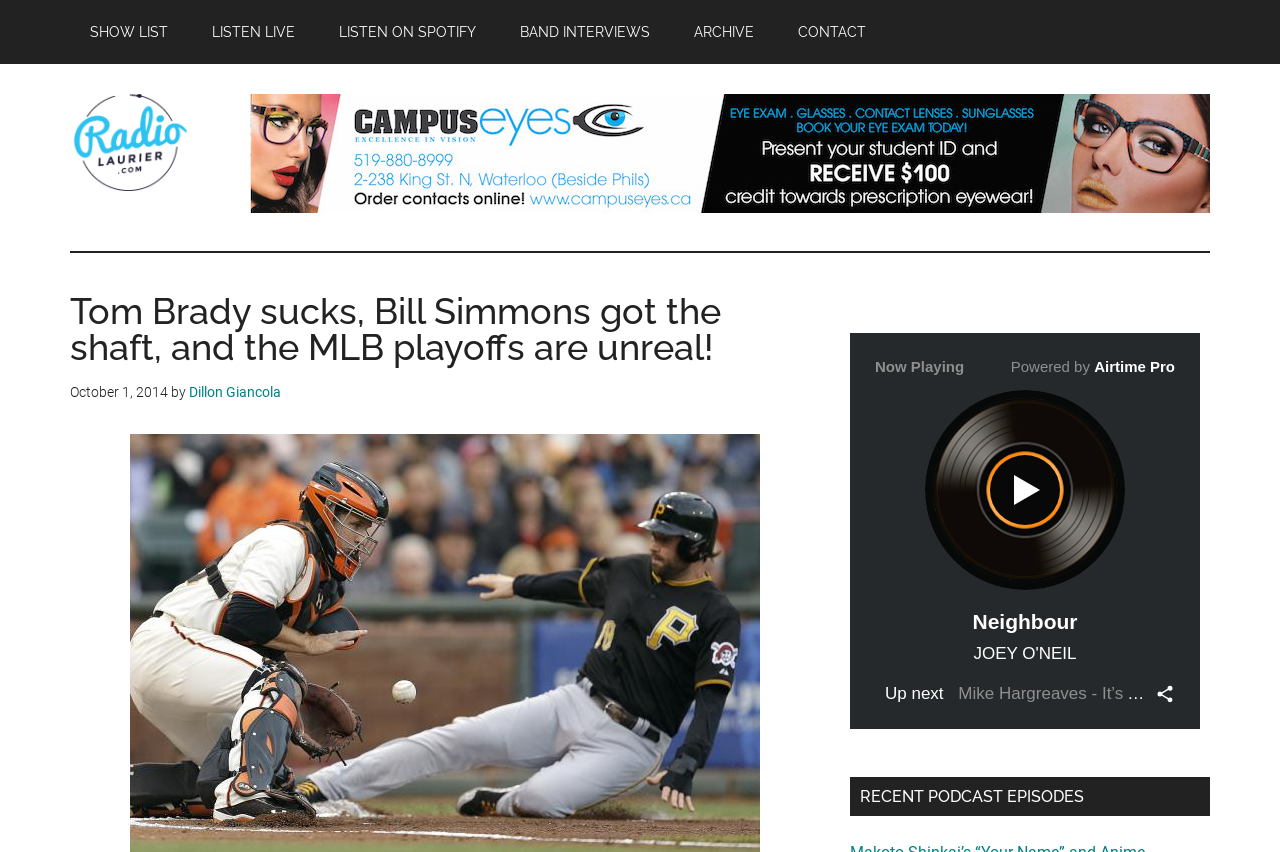Based on the element description "Band Interviews", predict the bounding box coordinates of the UI element.

[0.391, 0.0, 0.523, 0.075]